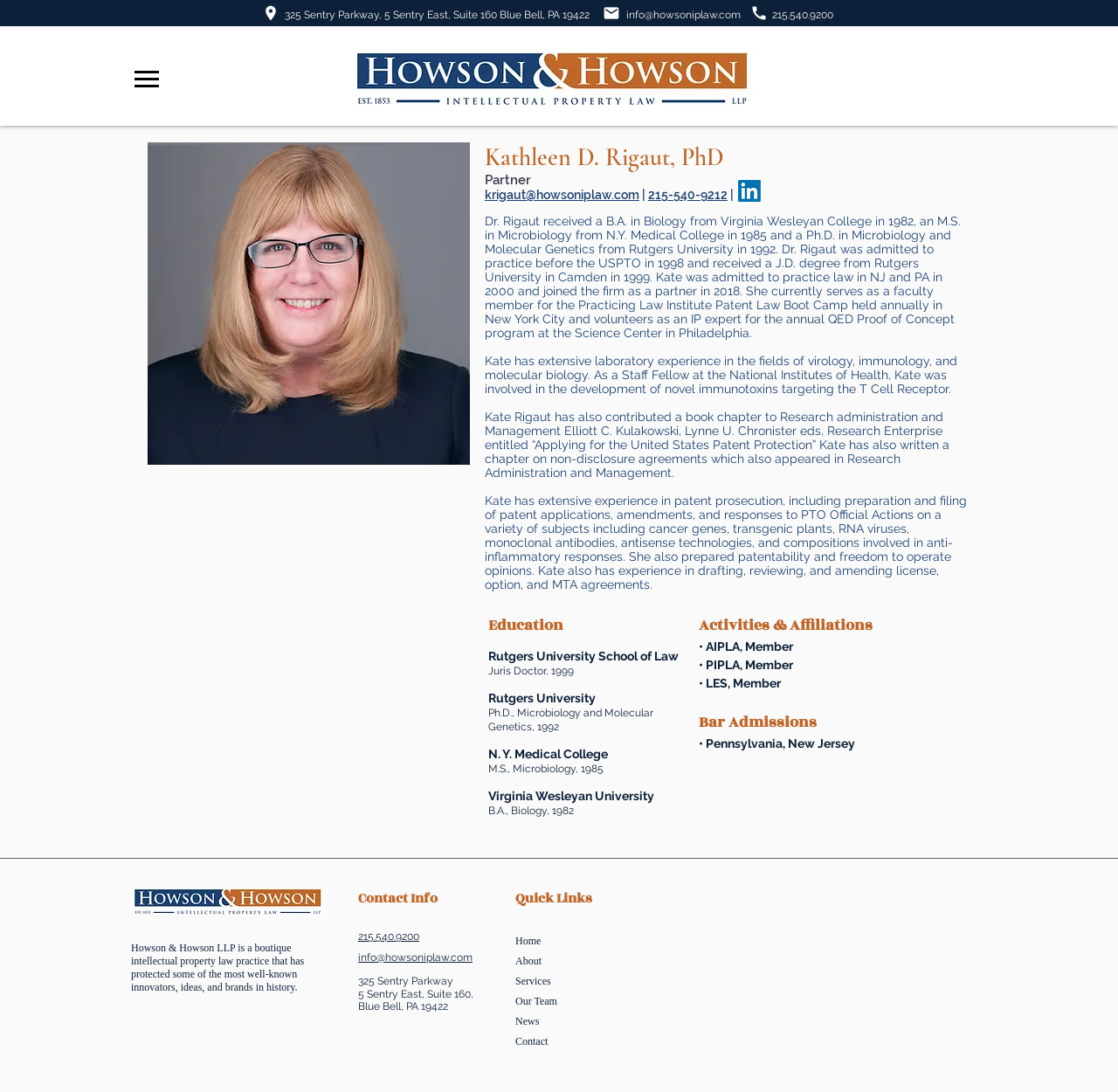Predict the bounding box coordinates of the area that should be clicked to accomplish the following instruction: "Send an email to Kathleen D. Rigaut". The bounding box coordinates should consist of four float numbers between 0 and 1, i.e., [left, top, right, bottom].

[0.434, 0.172, 0.572, 0.185]